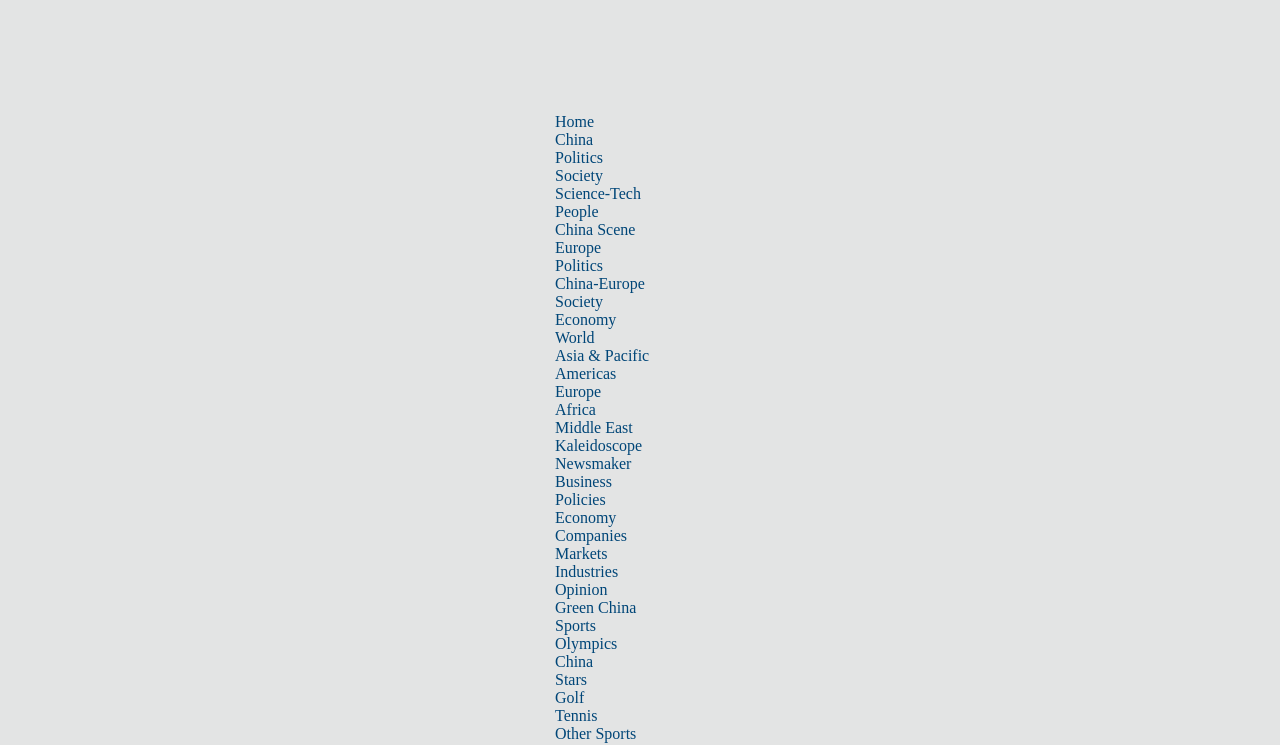Please specify the bounding box coordinates of the clickable region necessary for completing the following instruction: "Visit the 'China' page". The coordinates must consist of four float numbers between 0 and 1, i.e., [left, top, right, bottom].

[0.434, 0.176, 0.463, 0.199]